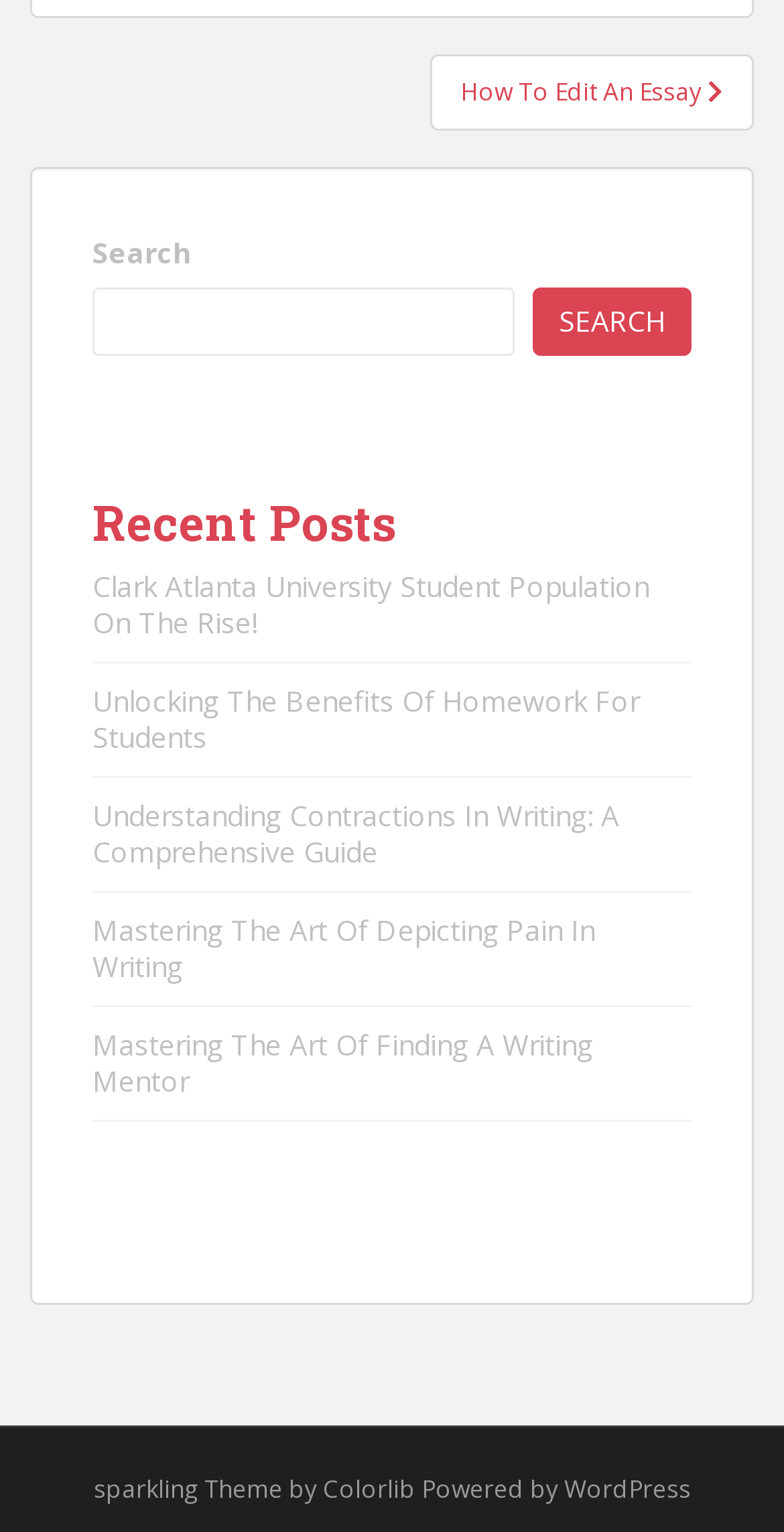What is the theme of the website?
Answer the question with detailed information derived from the image.

The footer of the webpage contains a text 'Sparkling Theme by Colorlib Powered by WordPress', which suggests that the theme of the website is 'Sparkling'.